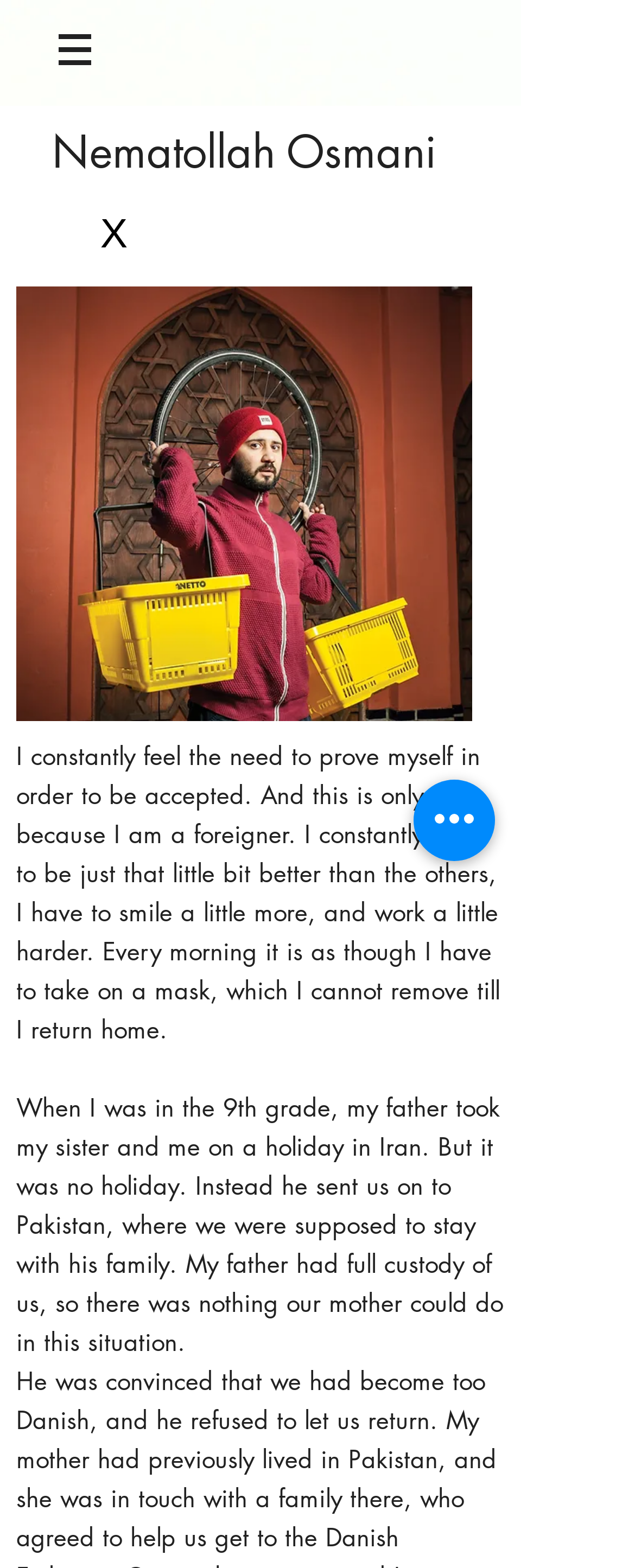Bounding box coordinates are specified in the format (top-left x, top-left y, bottom-right x, bottom-right y). All values are floating point numbers bounded between 0 and 1. Please provide the bounding box coordinate of the region this sentence describes: X

[0.026, 0.129, 0.333, 0.172]